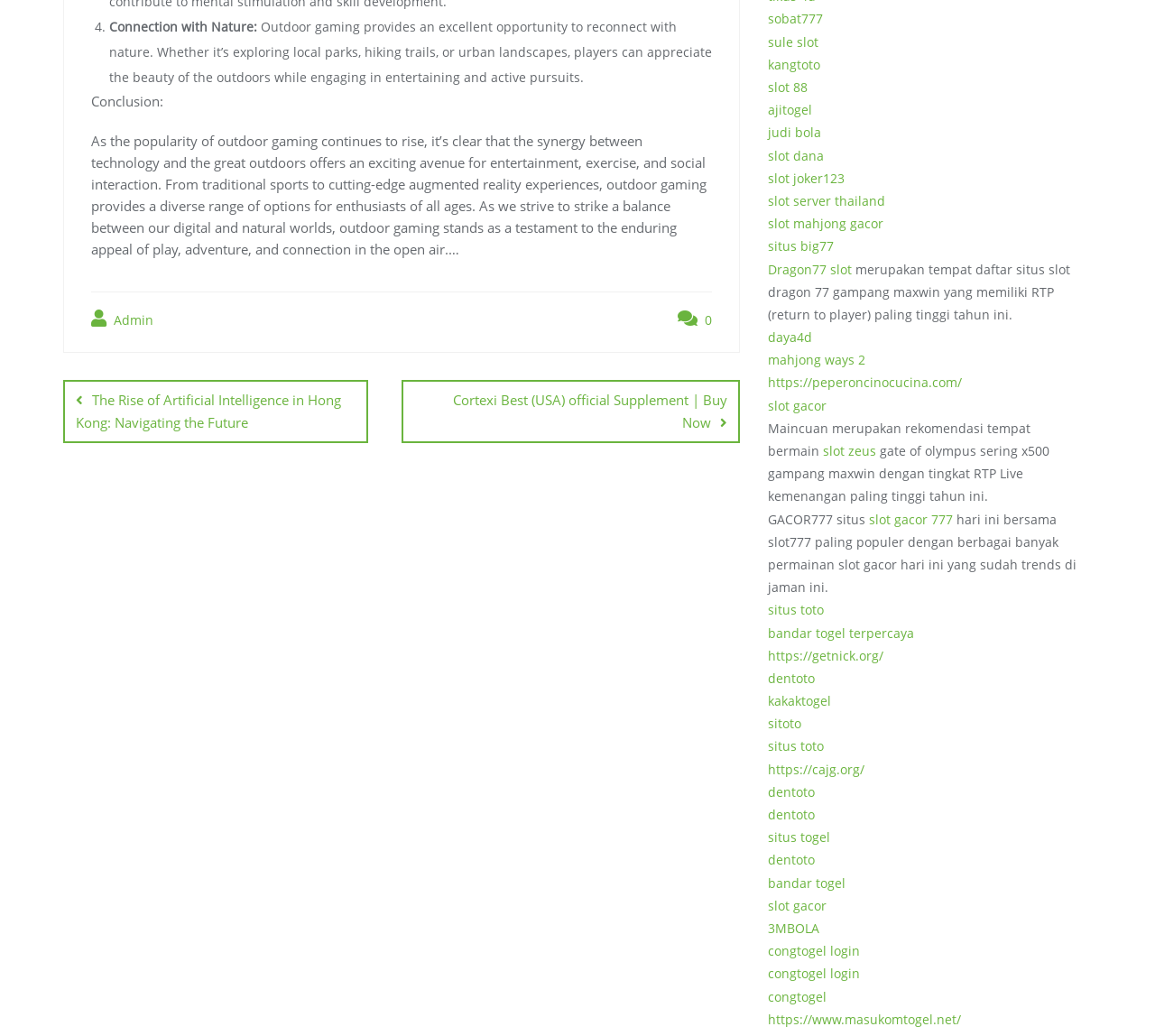Identify the coordinates of the bounding box for the element described below: "slot gacor". Return the coordinates as four float numbers between 0 and 1: [left, top, right, bottom].

[0.665, 0.866, 0.716, 0.882]